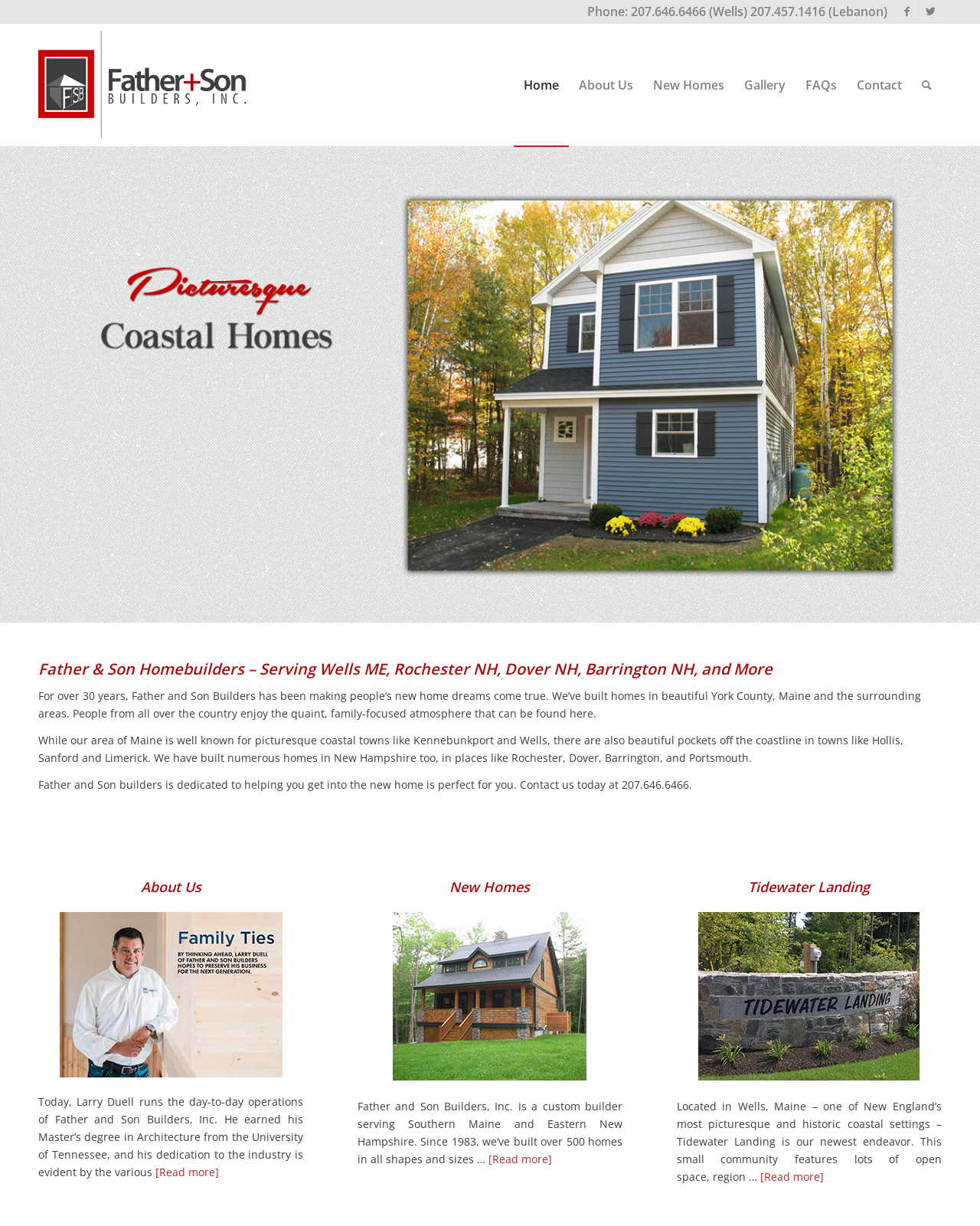Pinpoint the bounding box coordinates of the element to be clicked to execute the instruction: "Navigate to About Us page".

[0.58, 0.019, 0.656, 0.119]